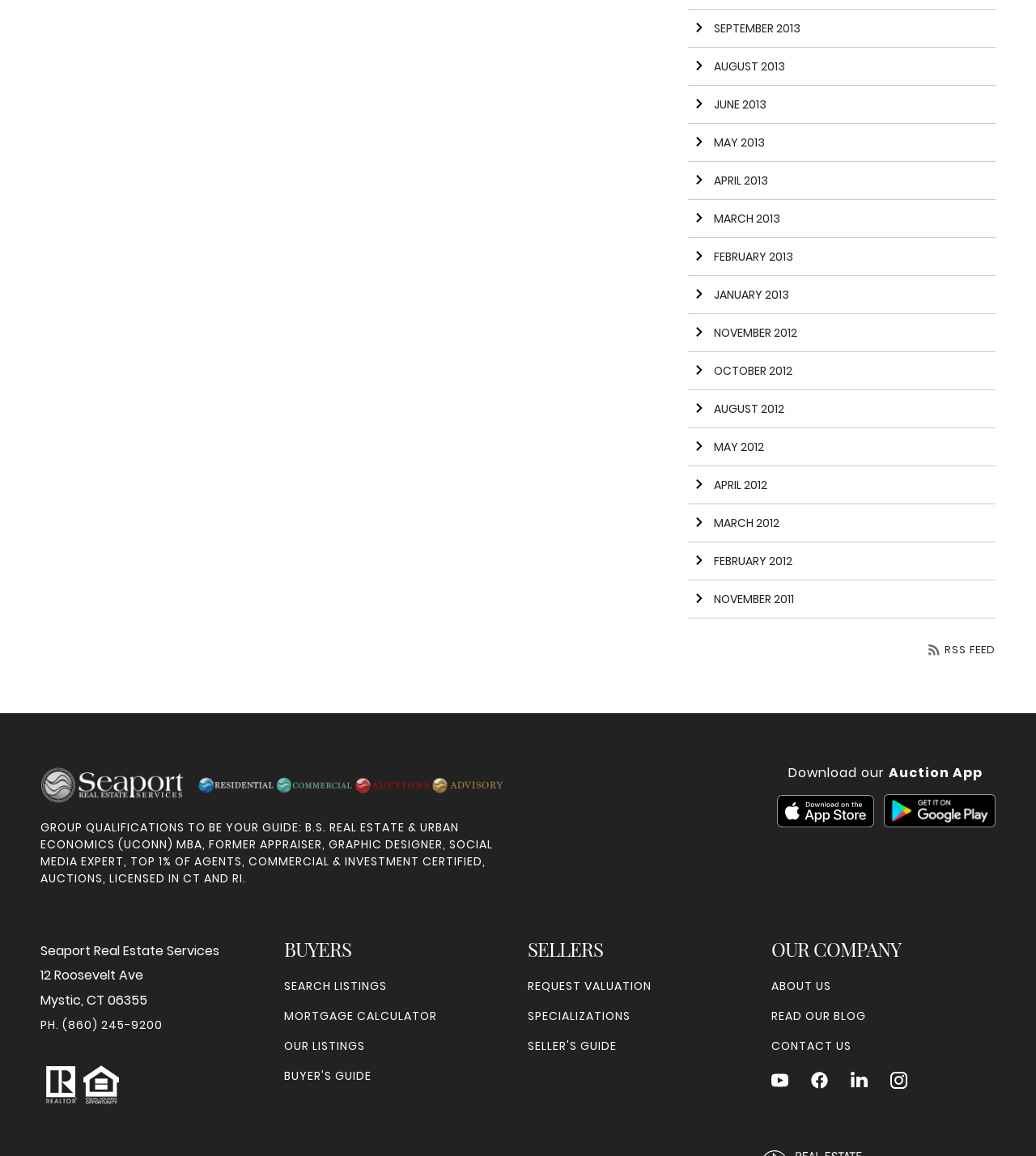Identify the bounding box coordinates for the UI element that matches this description: "August 10, 2022".

None